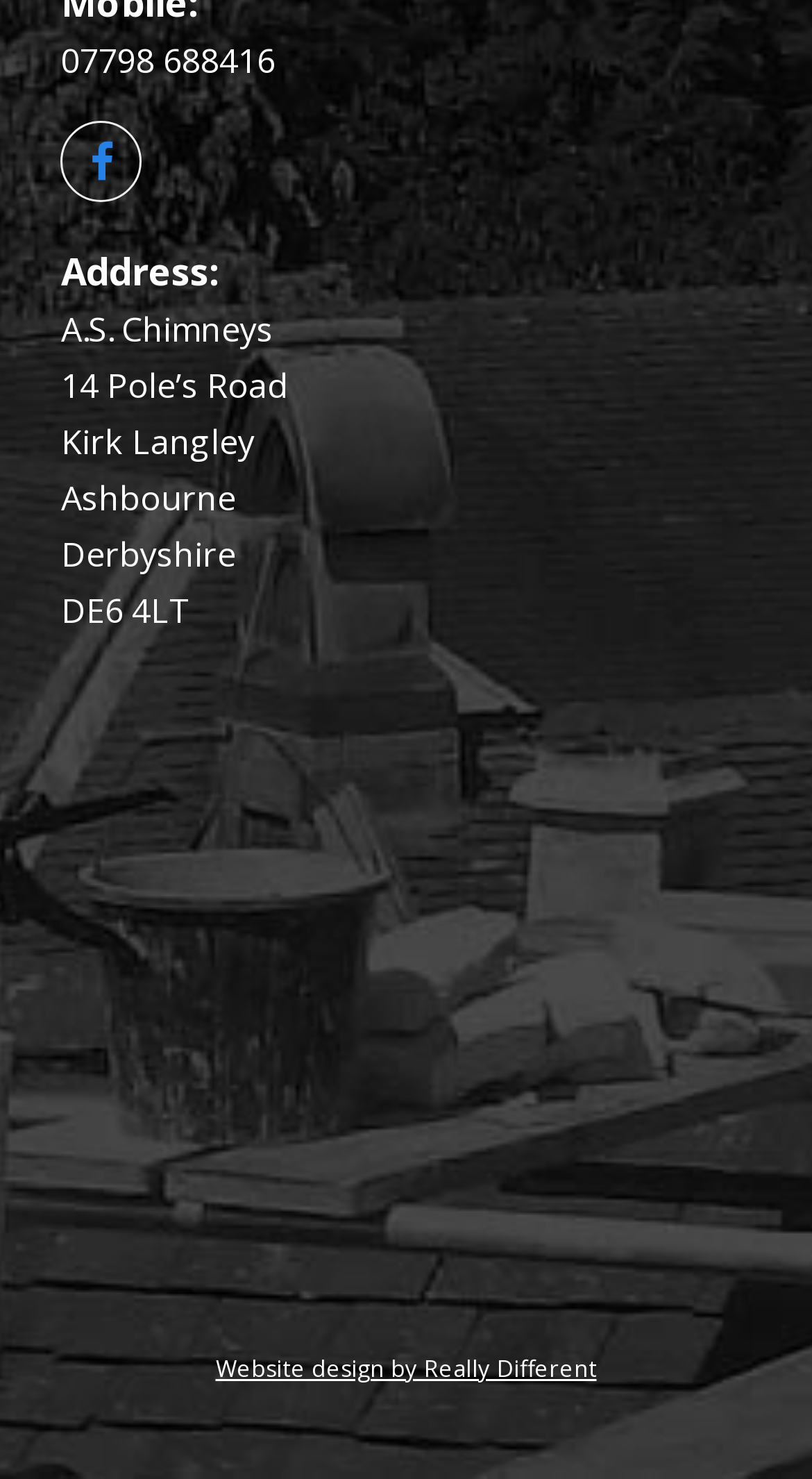What is the postcode?
Based on the image, answer the question with as much detail as possible.

The postcode is mentioned in the address section, which is 'DE6 4LT'.